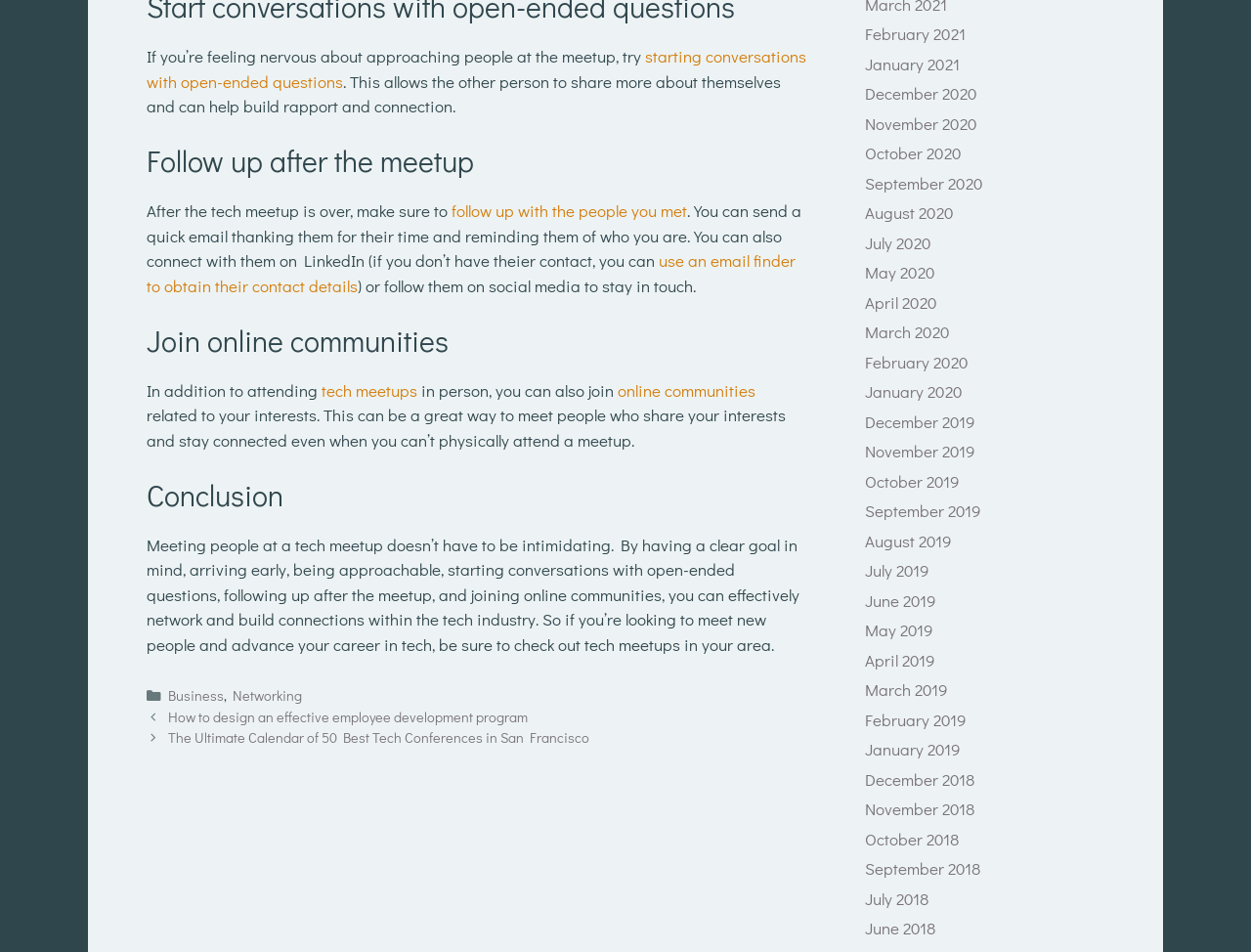Give a concise answer using only one word or phrase for this question:
What is the goal of attending a tech meetup?

Network and build connections